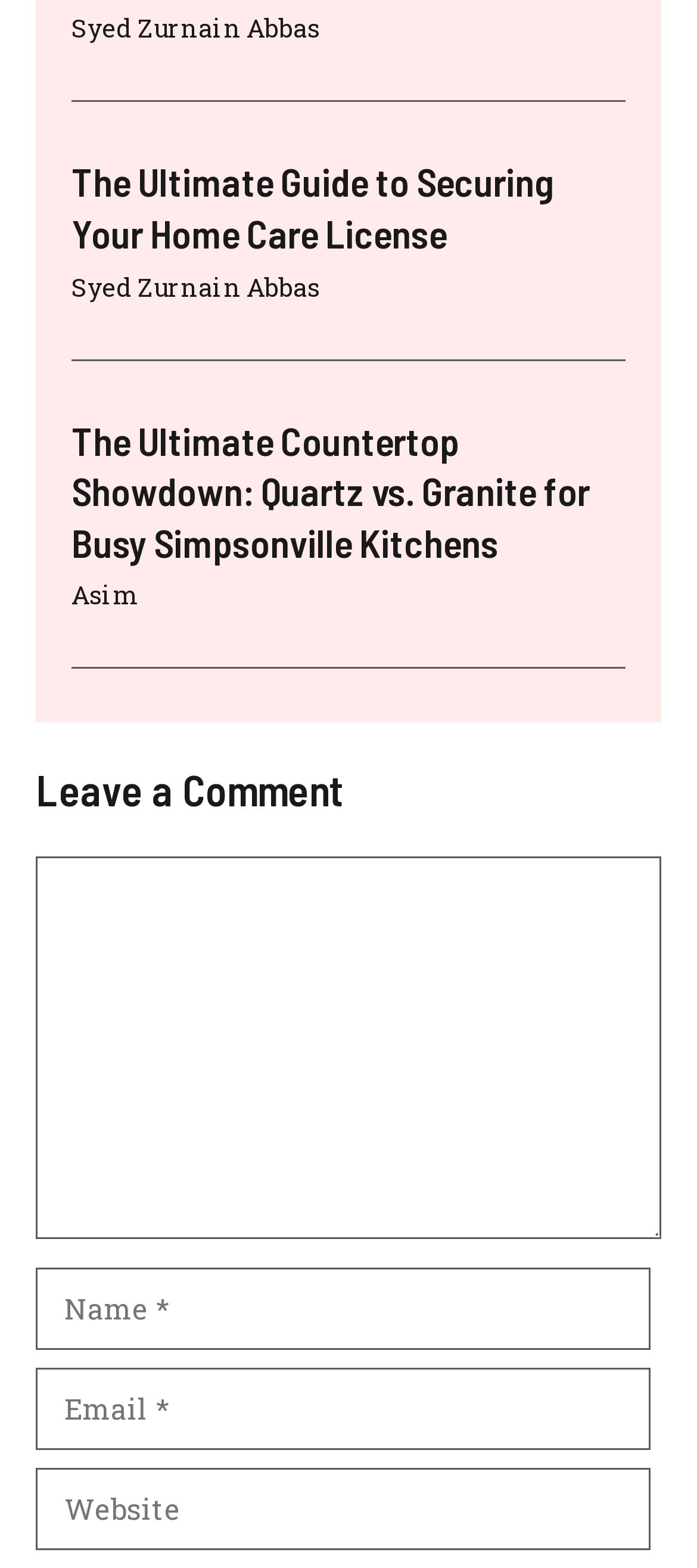What is the author of the first article?
Give a thorough and detailed response to the question.

The first article has a link with the text 'Syed Zurnain Abbas' which is likely the author's name.